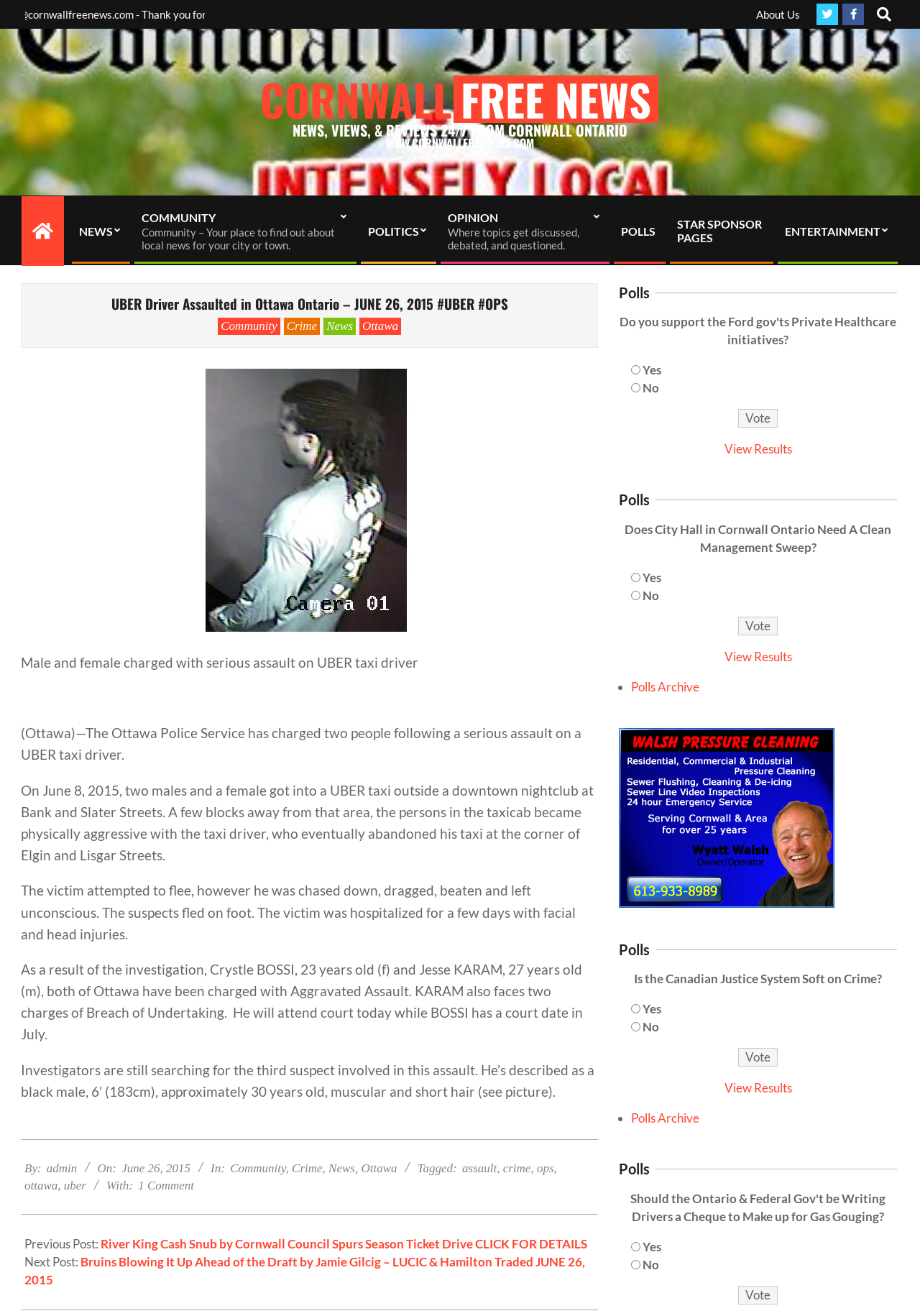What is the name of the police service involved in the investigation?
Using the image provided, answer with just one word or phrase.

Ottawa Police Service